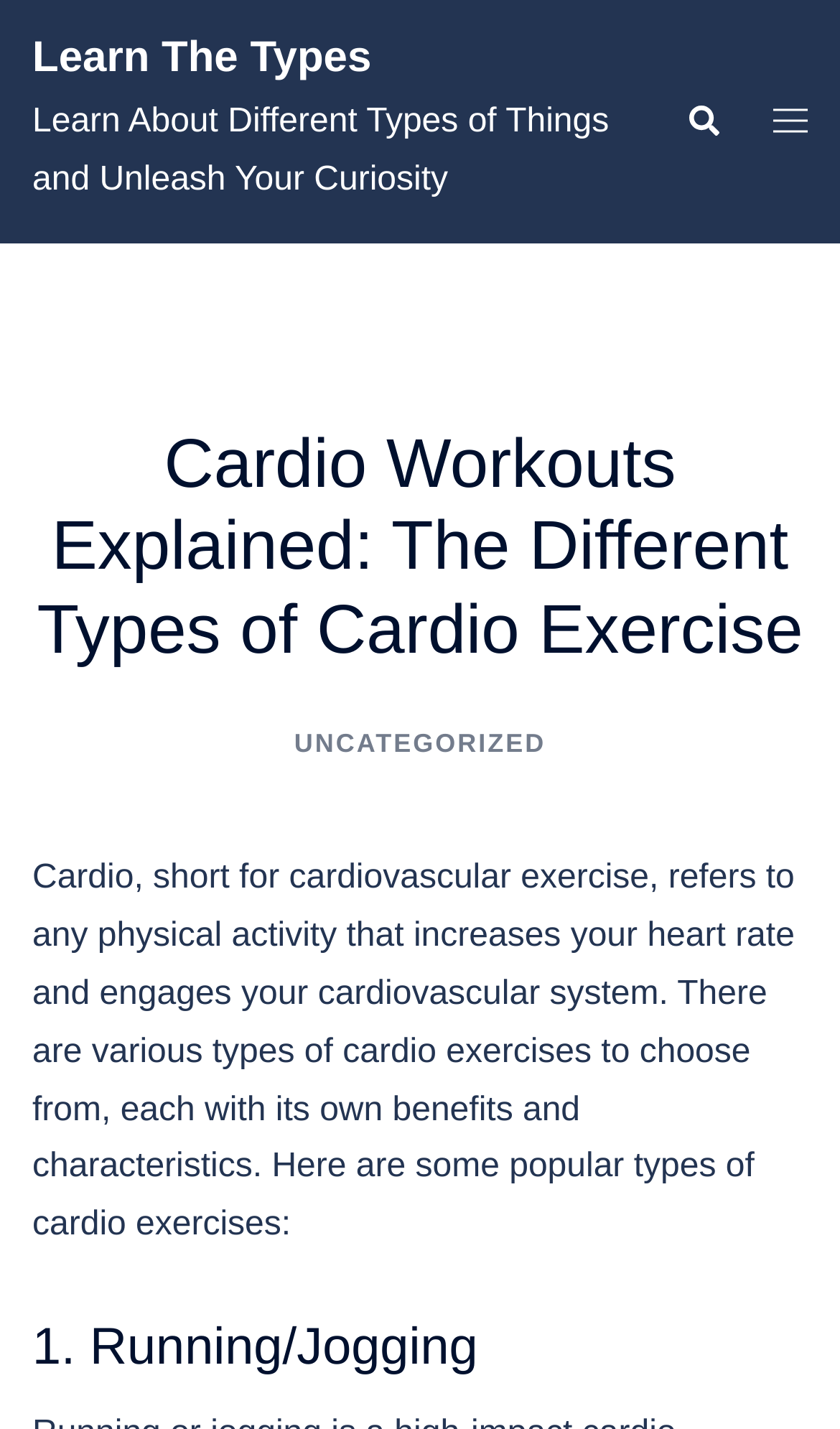Using the provided description: "Search", find the bounding box coordinates of the corresponding UI element. The output should be four float numbers between 0 and 1, in the format [left, top, right, bottom].

[0.815, 0.073, 0.856, 0.097]